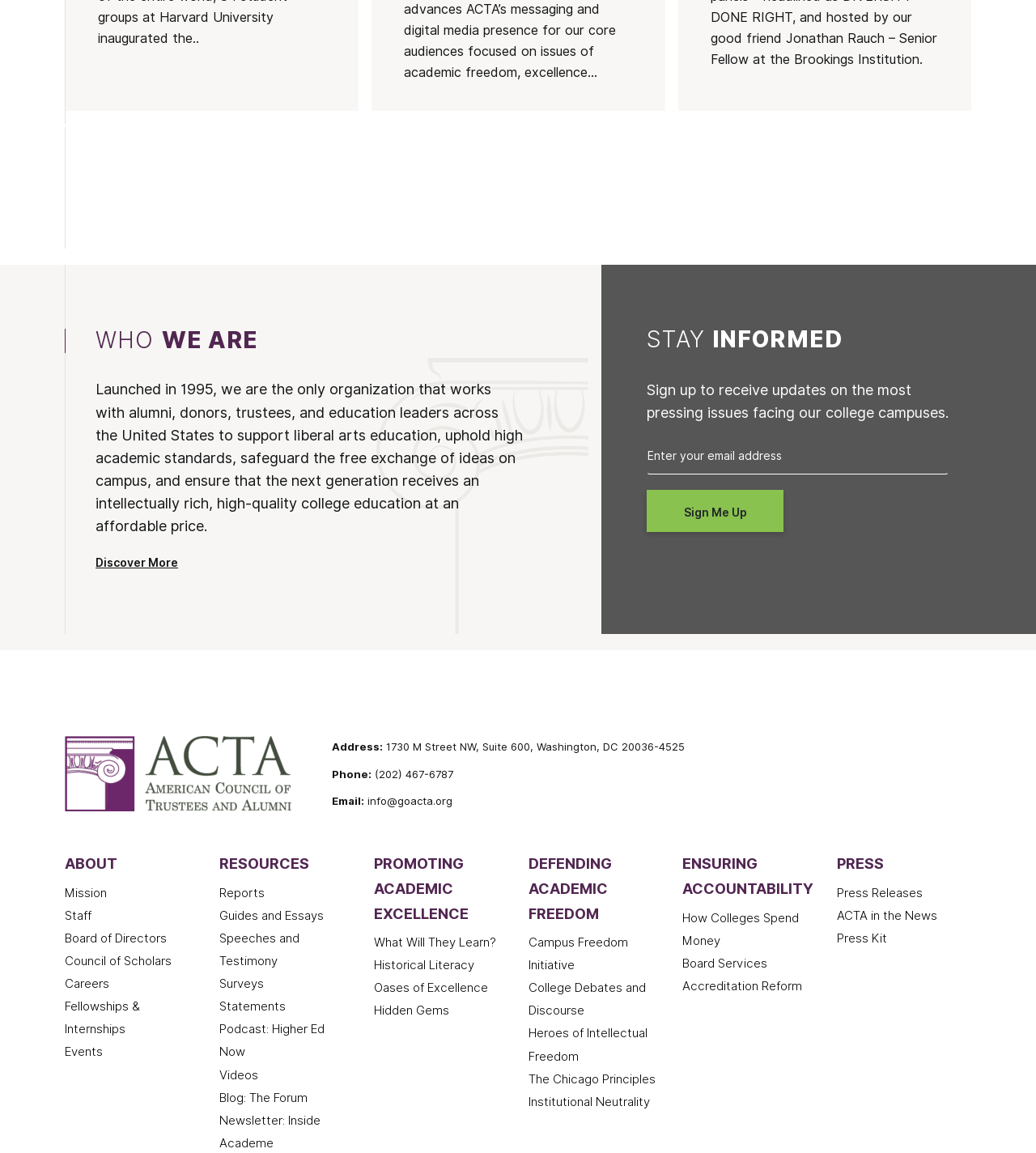Respond to the following query with just one word or a short phrase: 
What is the organization's address?

1730 M Street NW, Suite 600, Washington, DC 20036-4525